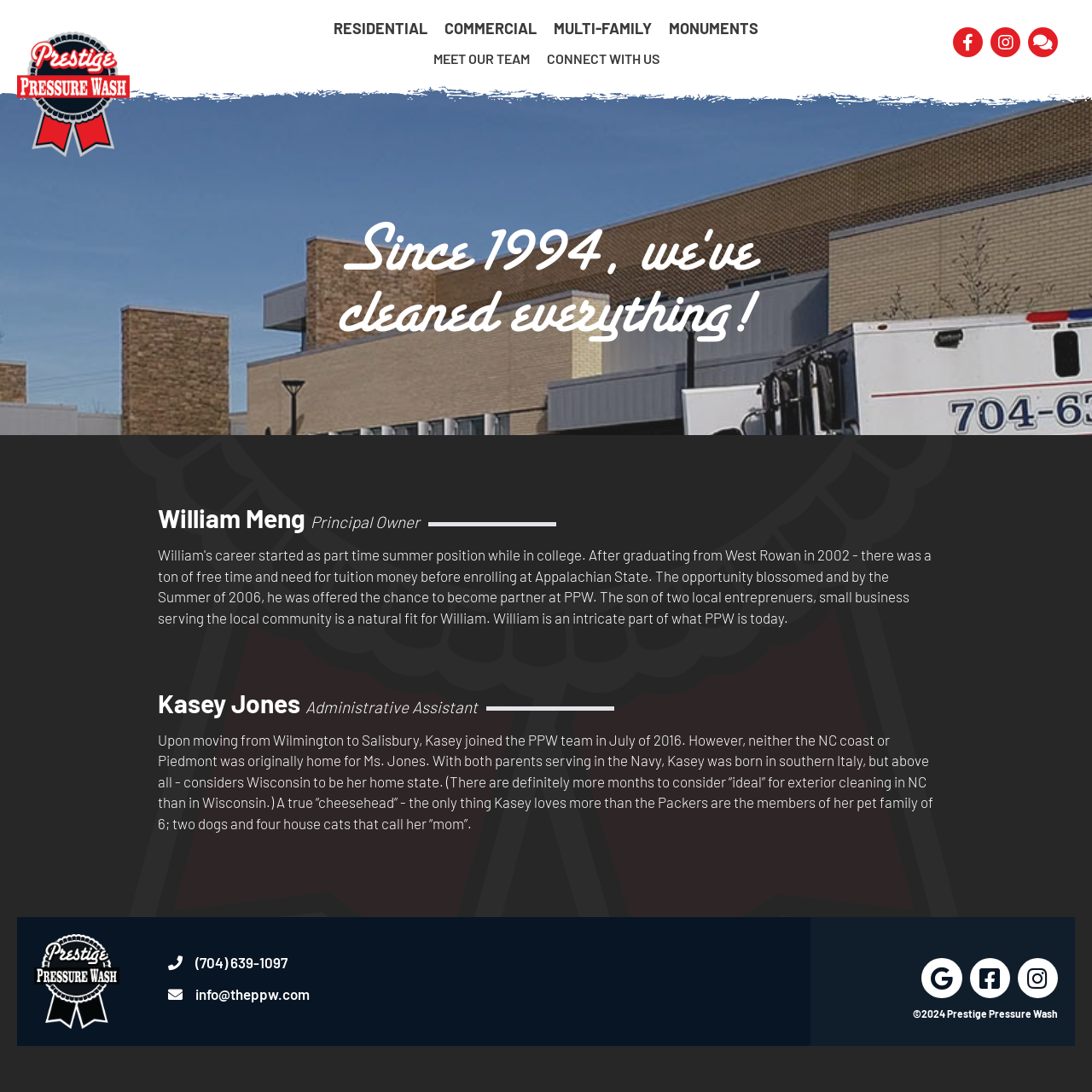Please find the bounding box coordinates of the element that you should click to achieve the following instruction: "Read the 'How To Play Subway Surfer Unblocked 66 Games?' article". The coordinates should be presented as four float numbers between 0 and 1: [left, top, right, bottom].

None